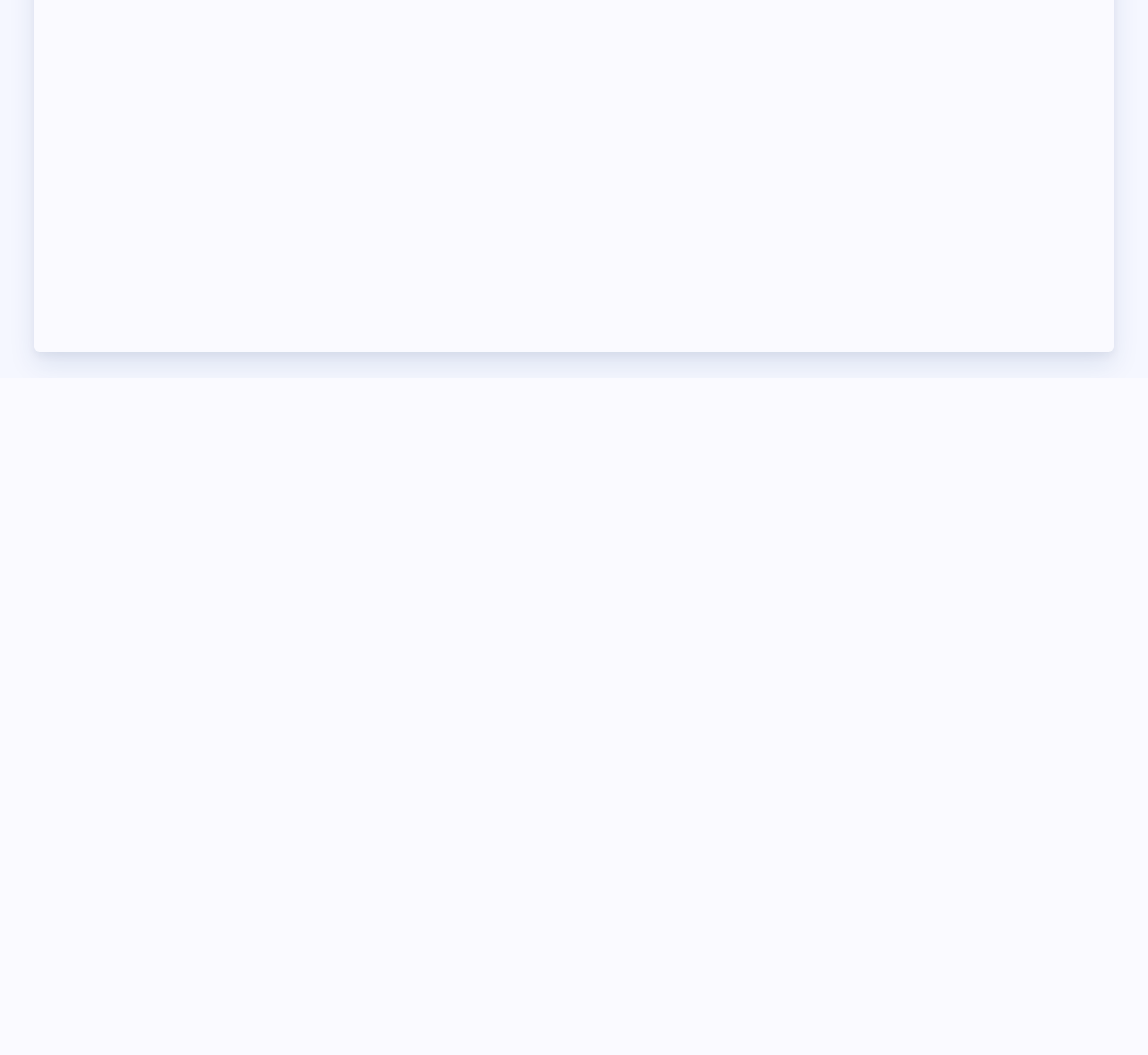Locate the bounding box coordinates of the element you need to click to accomplish the task described by this instruction: "Visit the TAAAC Facebook page".

[0.423, 0.761, 0.453, 0.793]